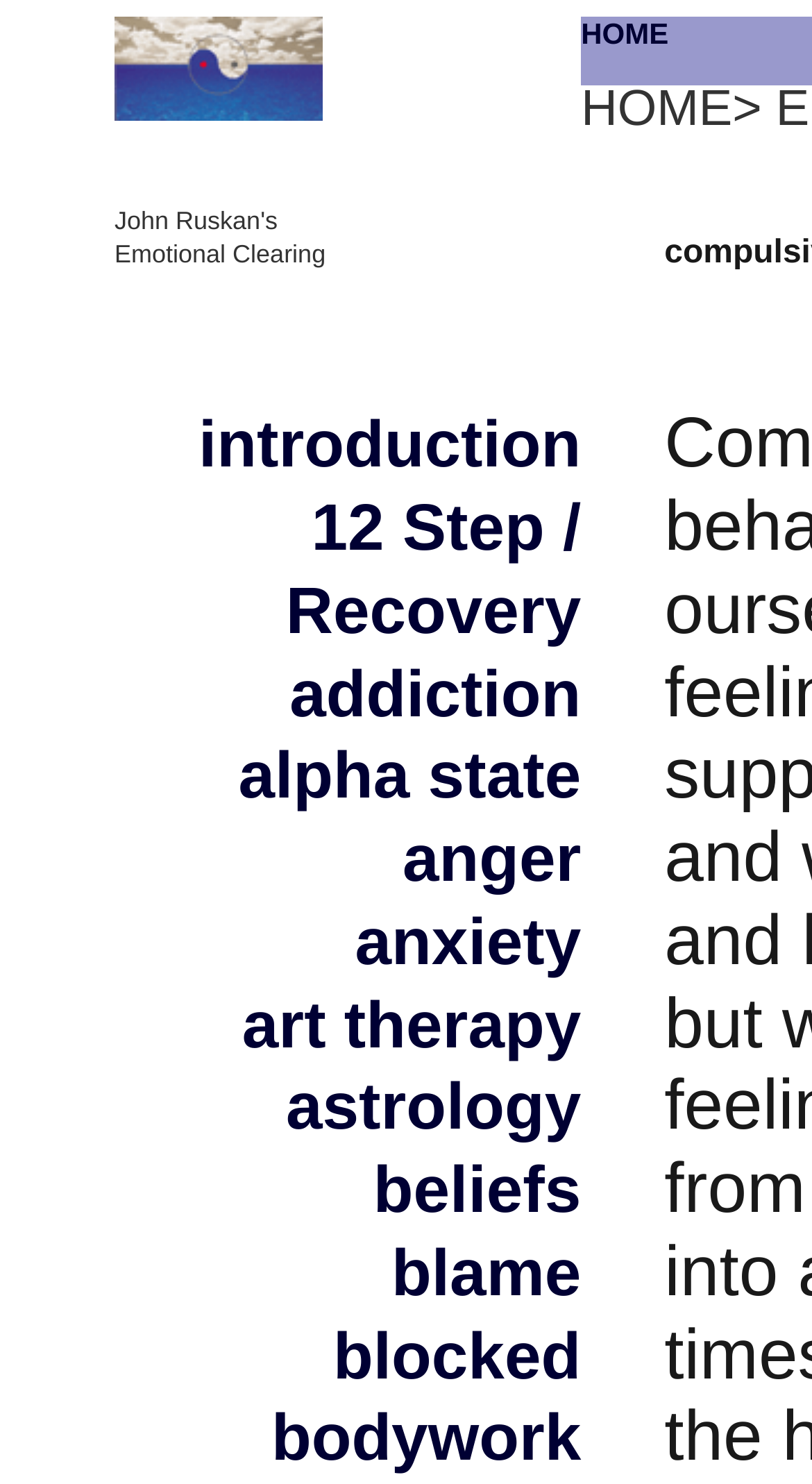What is the name of the person associated with Emotional Clearing?
Please look at the screenshot and answer in one word or a short phrase.

John Ruskan